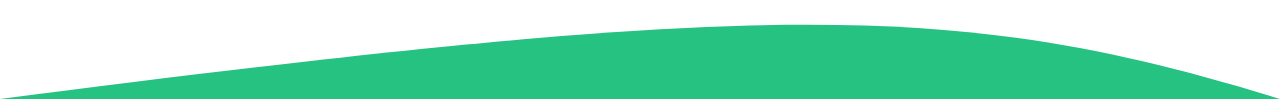What effect does the wave's curvature have on the viewer?
Make sure to answer the question with a detailed and comprehensive explanation.

The caption states that the wave's curvature adds a sense of motion and fluidity, which invites viewers to explore the content presented alongside it, suggesting that the curvature has an engaging and inviting effect on the viewer.